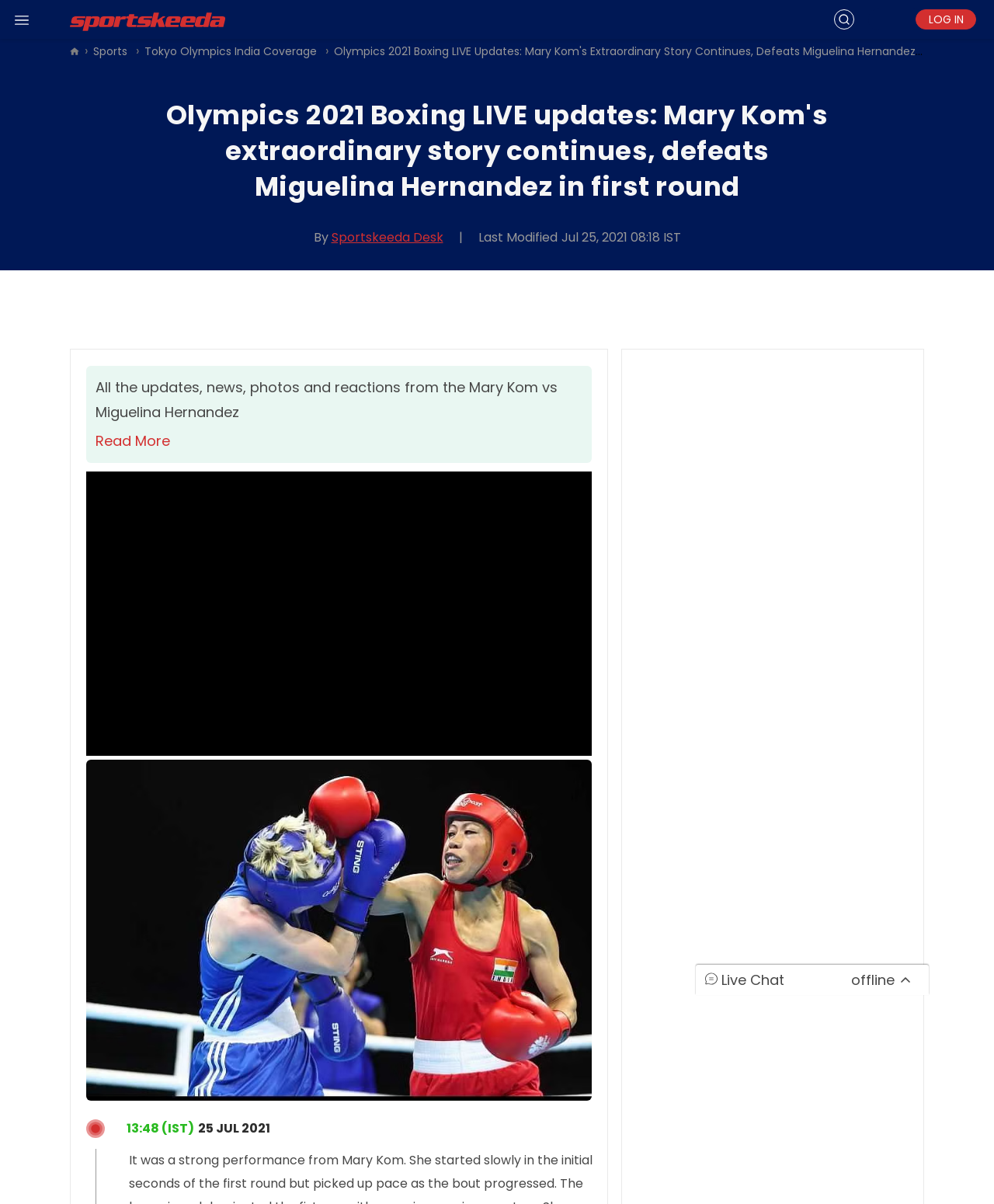What is the topic of the image at the bottom of the page?
Refer to the image and provide a one-word or short phrase answer.

Mary Kom vs Miguelina Hernandez